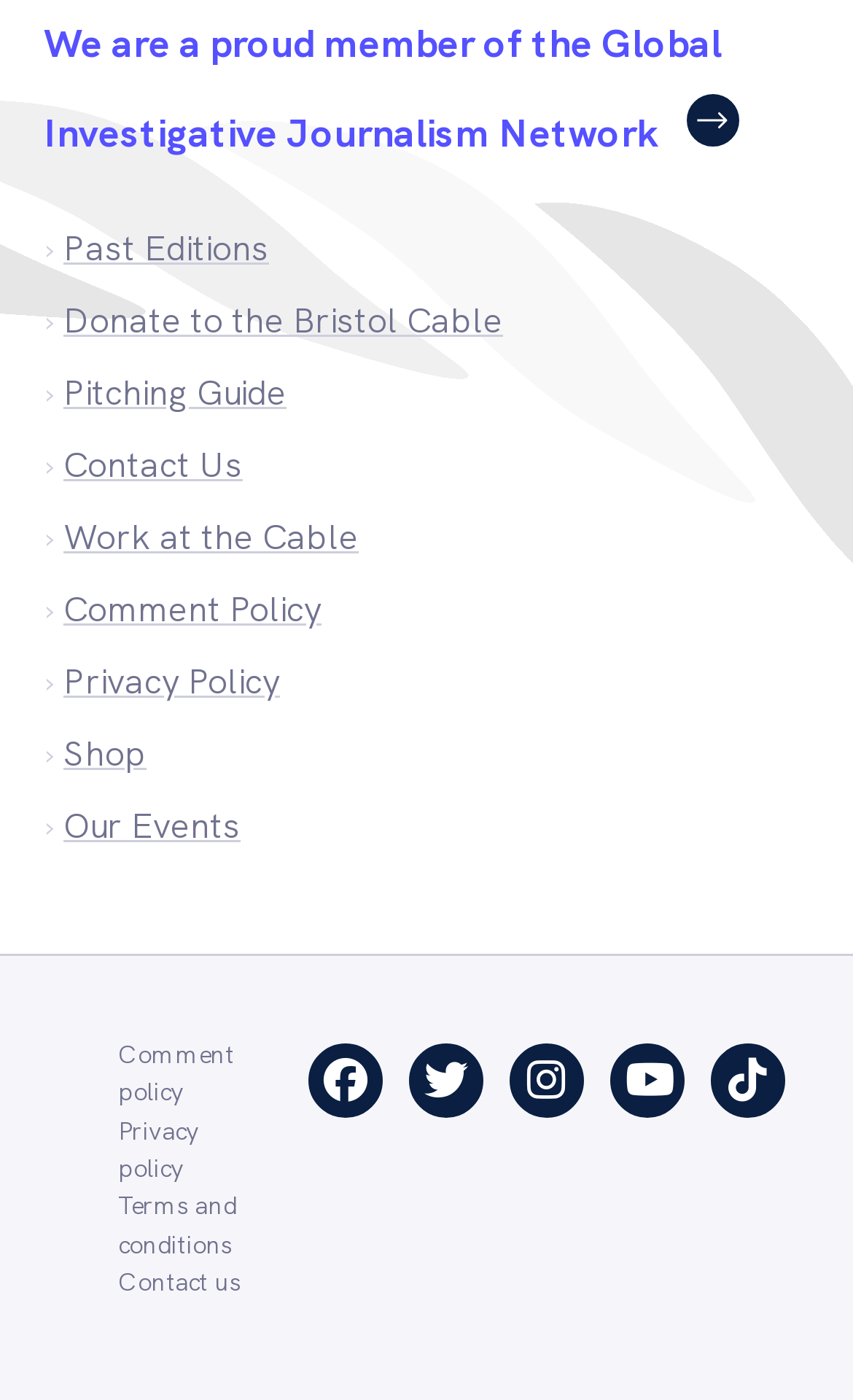Predict the bounding box of the UI element that fits this description: "title="Opens in a new tab"".

[0.705, 0.739, 0.813, 0.805]